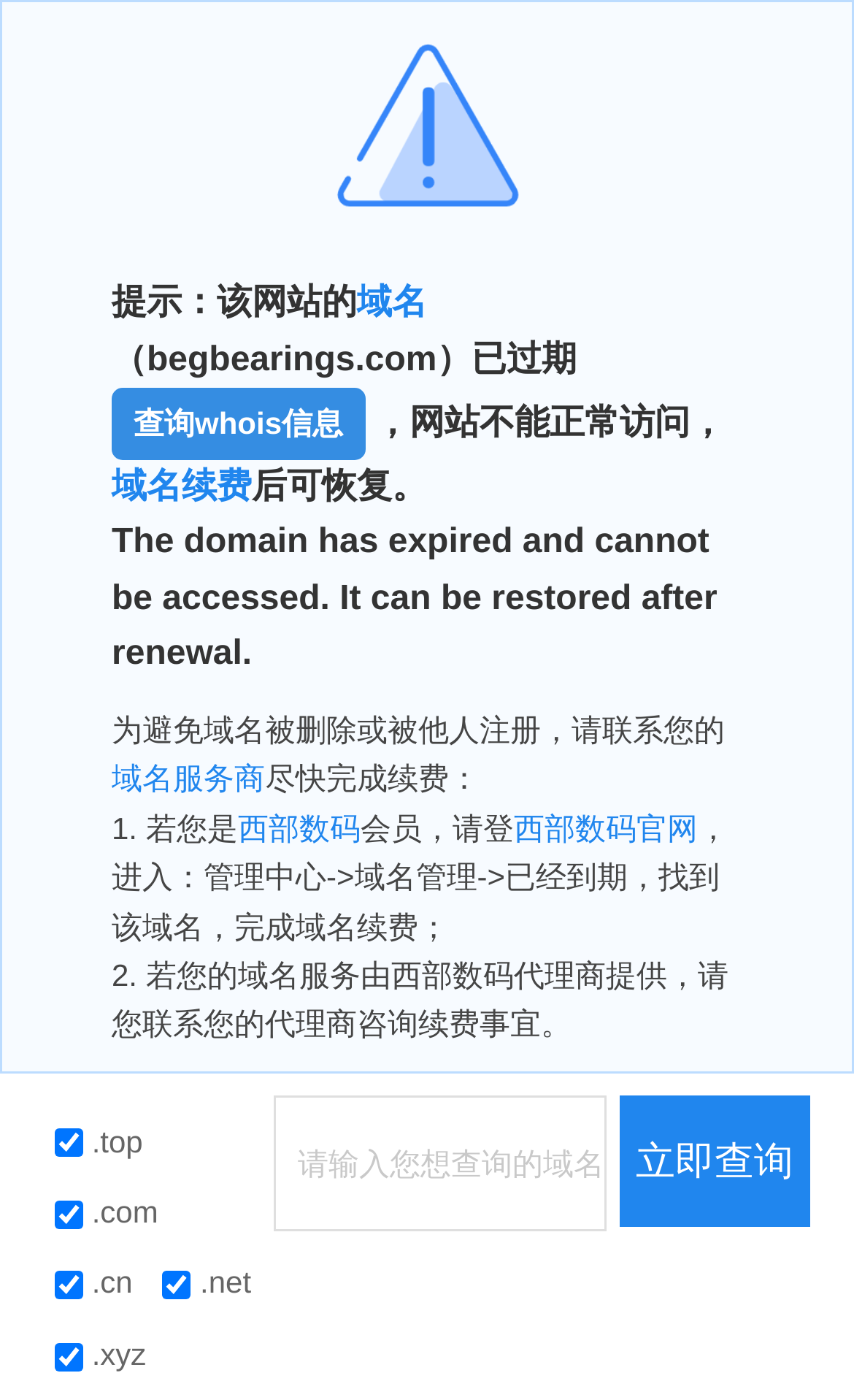Locate the coordinates of the bounding box for the clickable region that fulfills this instruction: "click the '域名续费' link".

[0.131, 0.334, 0.295, 0.361]